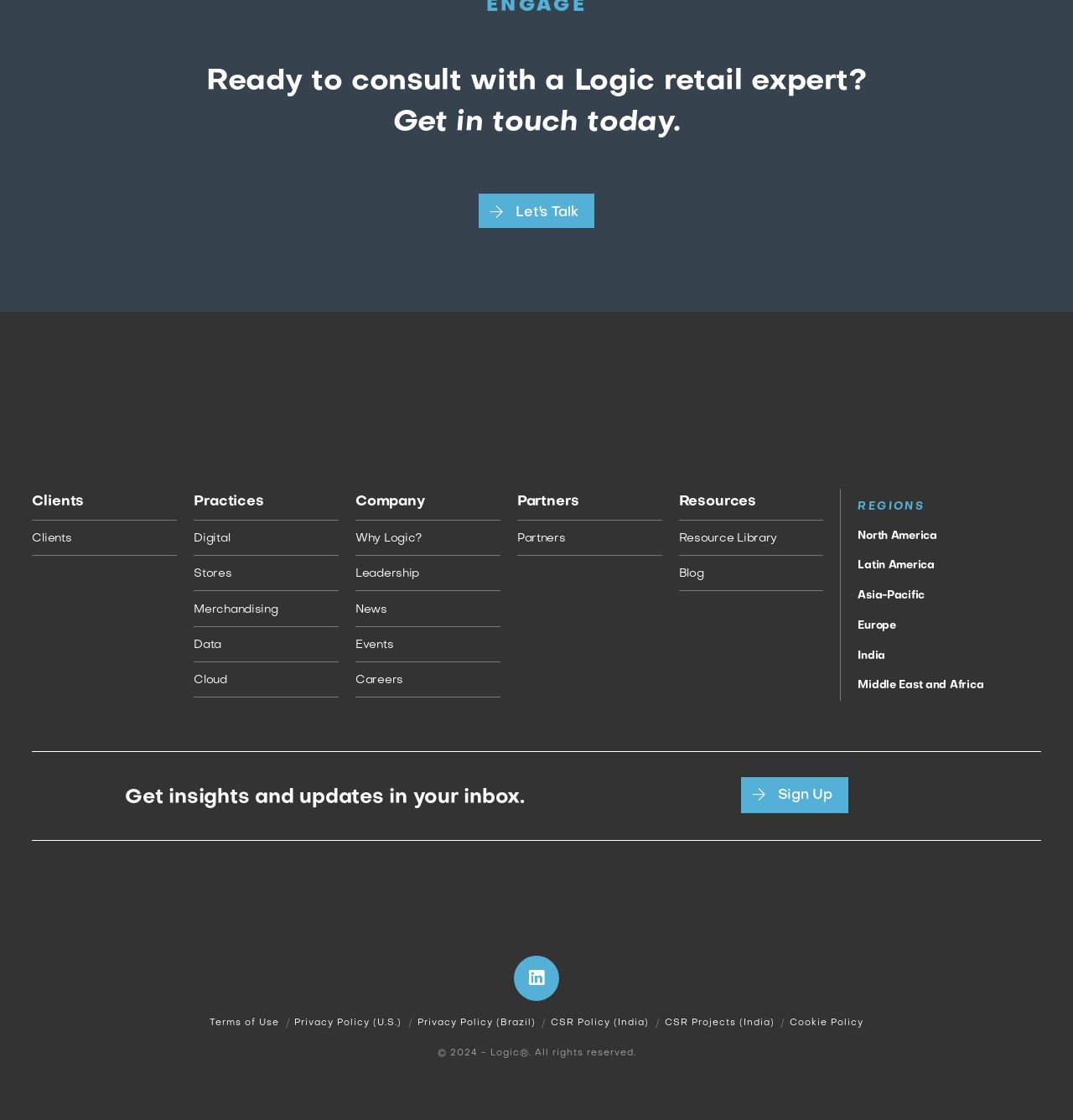Locate the bounding box coordinates of the area that needs to be clicked to fulfill the following instruction: "Get in touch with a Logic retail expert". The coordinates should be in the format of four float numbers between 0 and 1, namely [left, top, right, bottom].

[0.446, 0.173, 0.554, 0.204]